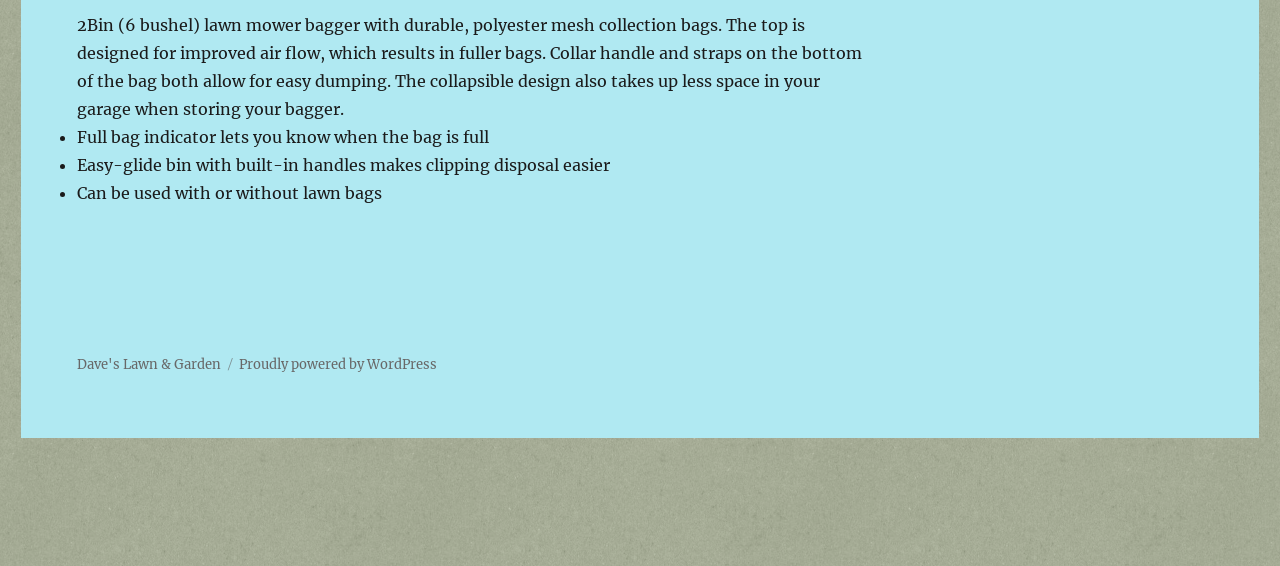Carefully examine the image and provide an in-depth answer to the question: What is the name of the website's author or owner?

The name of the website's author or owner can be found in the link element with the text 'Dave's Lawn & Garden'. This suggests that the website is owned or authored by Dave's Lawn & Garden.